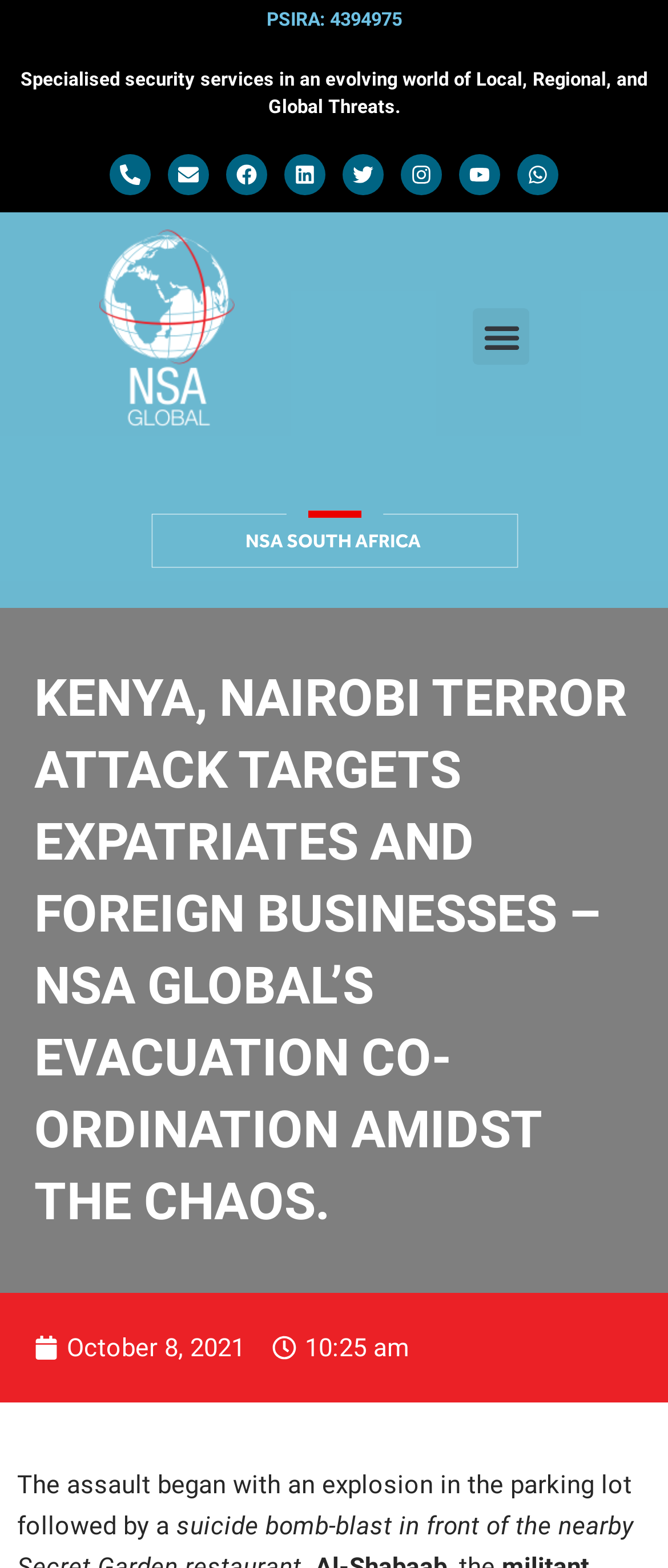How many social media links are present?
Using the visual information, respond with a single word or phrase.

6